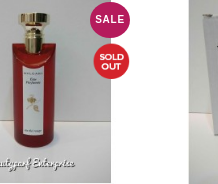Describe in detail everything you see in the image.

This image showcases a luxurious bottle of the "Bvlgari Au The Rouge Tester Pack," beautifully designed with a vibrant red hue and an elegant gold cap that adds a touch of sophistication. The label features delicate floral artwork, reflecting the fragrance's essence. Prominently displayed on the left side of the image is a "SALE" tag, indicating a special discount. Next to it, a "SOLD OUT" tag suggests high demand for this product. The bottle is positioned against a simple background, emphasizing its exquisite design and luxury appeal. This tester pack offers a subtle, yet captivating scent experience, ideal for those seeking something distinguished in their fragrance collection.